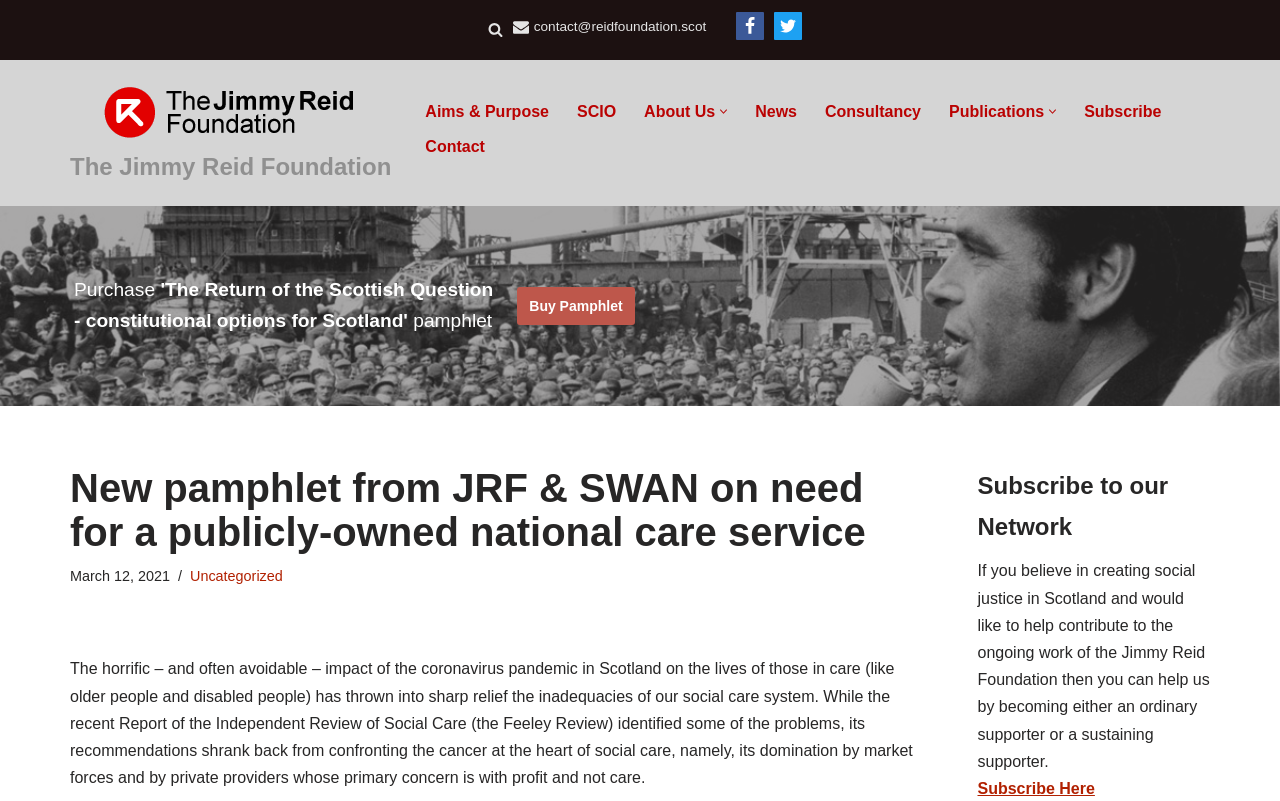Locate and provide the bounding box coordinates for the HTML element that matches this description: "The Jimmy Reid Foundation".

[0.055, 0.097, 0.306, 0.234]